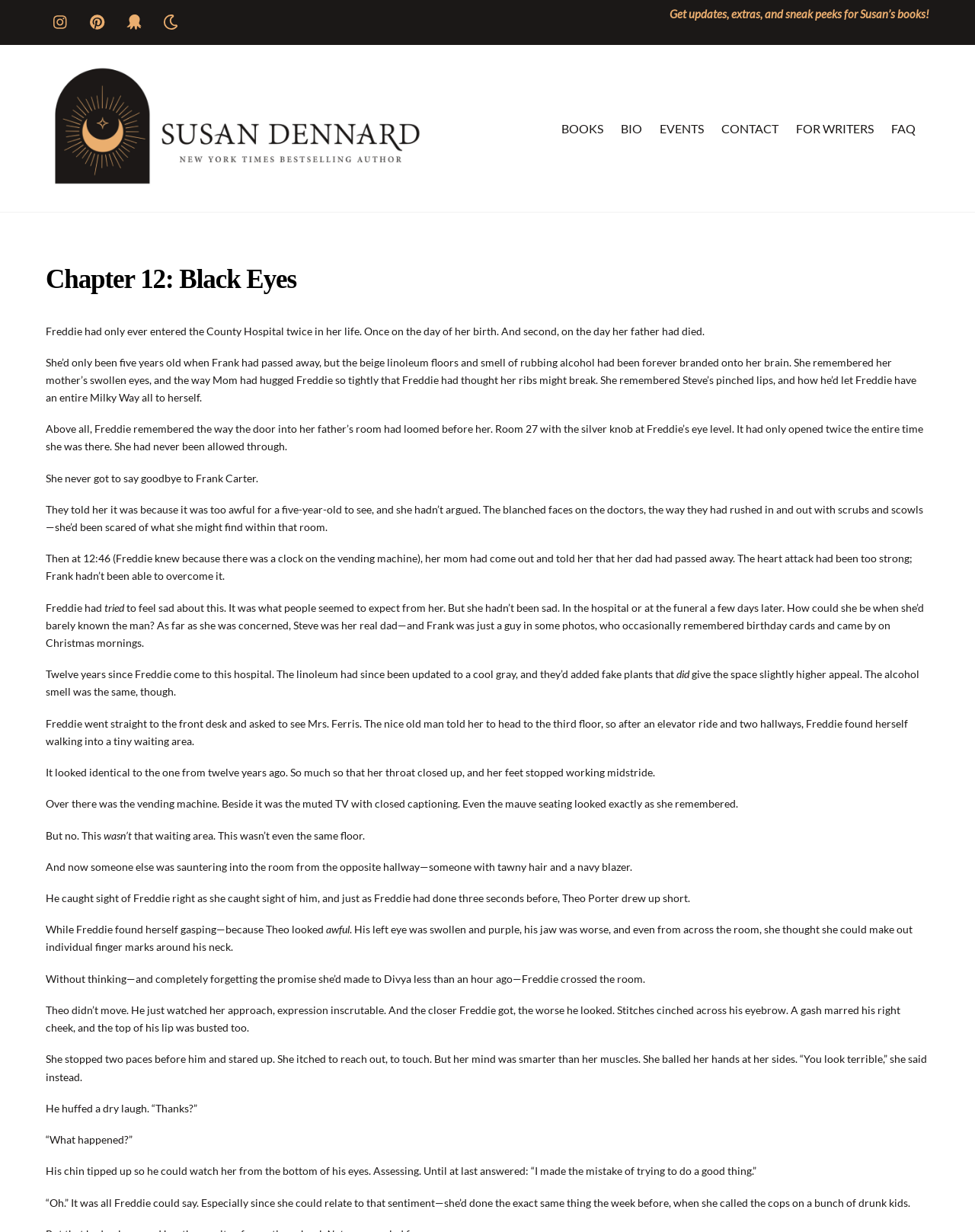Extract the main heading from the webpage content.

Chapter 12: Black Eyes